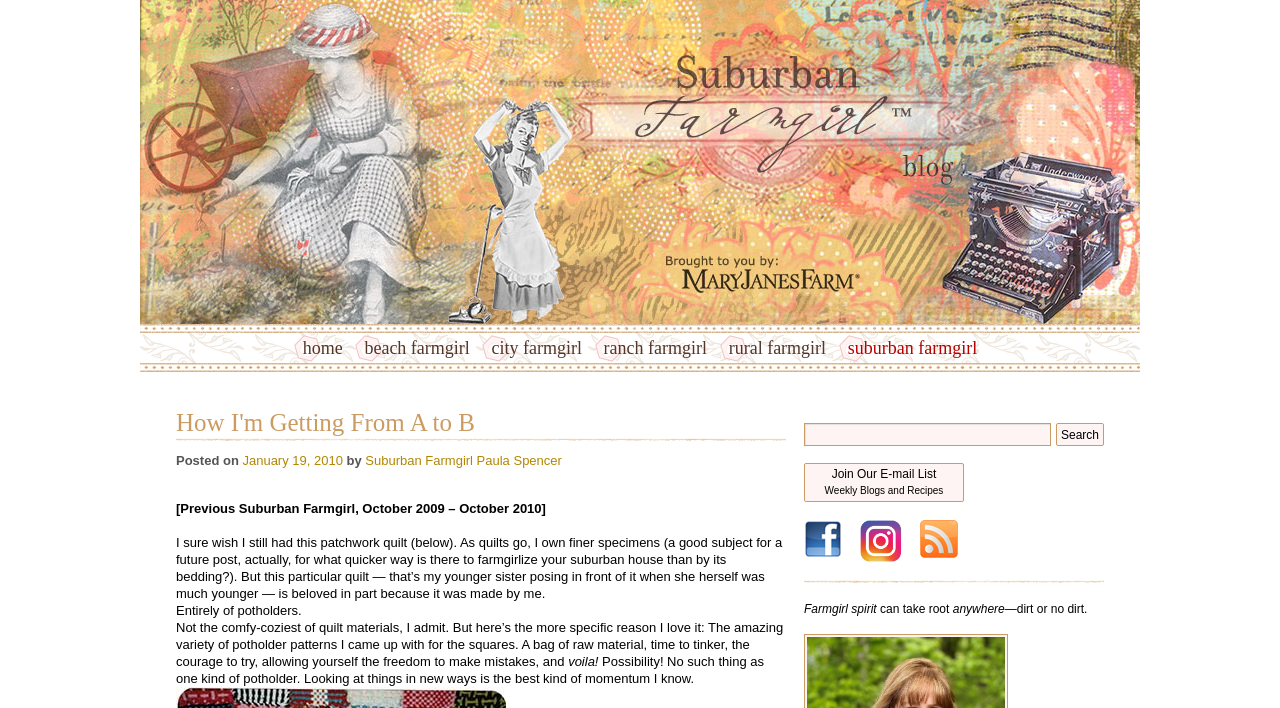Give a concise answer using one word or a phrase to the following question:
What is the purpose of the search box?

To search the blog